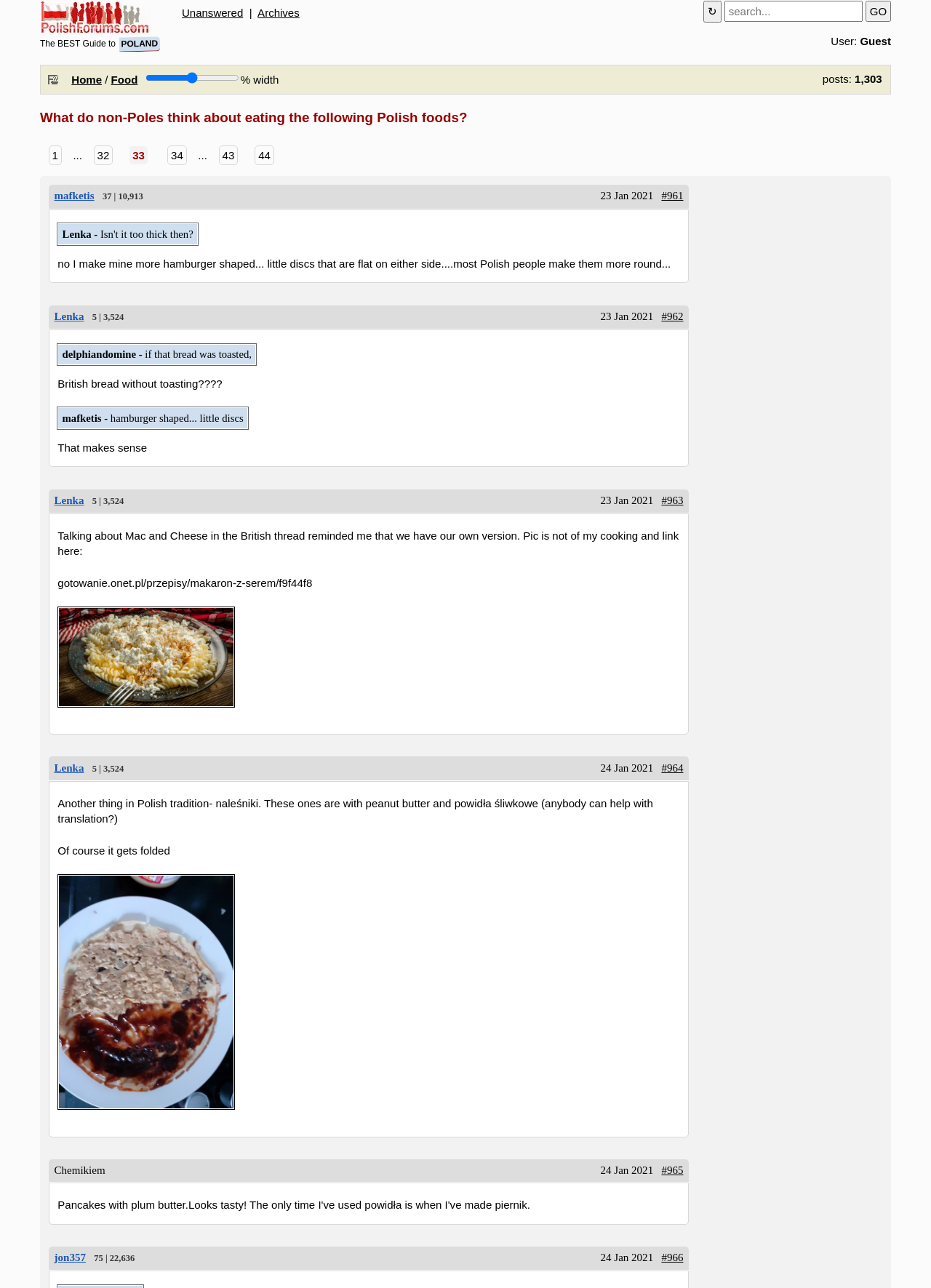Answer the question below in one word or phrase:
What is the orientation of the slider?

horizontal